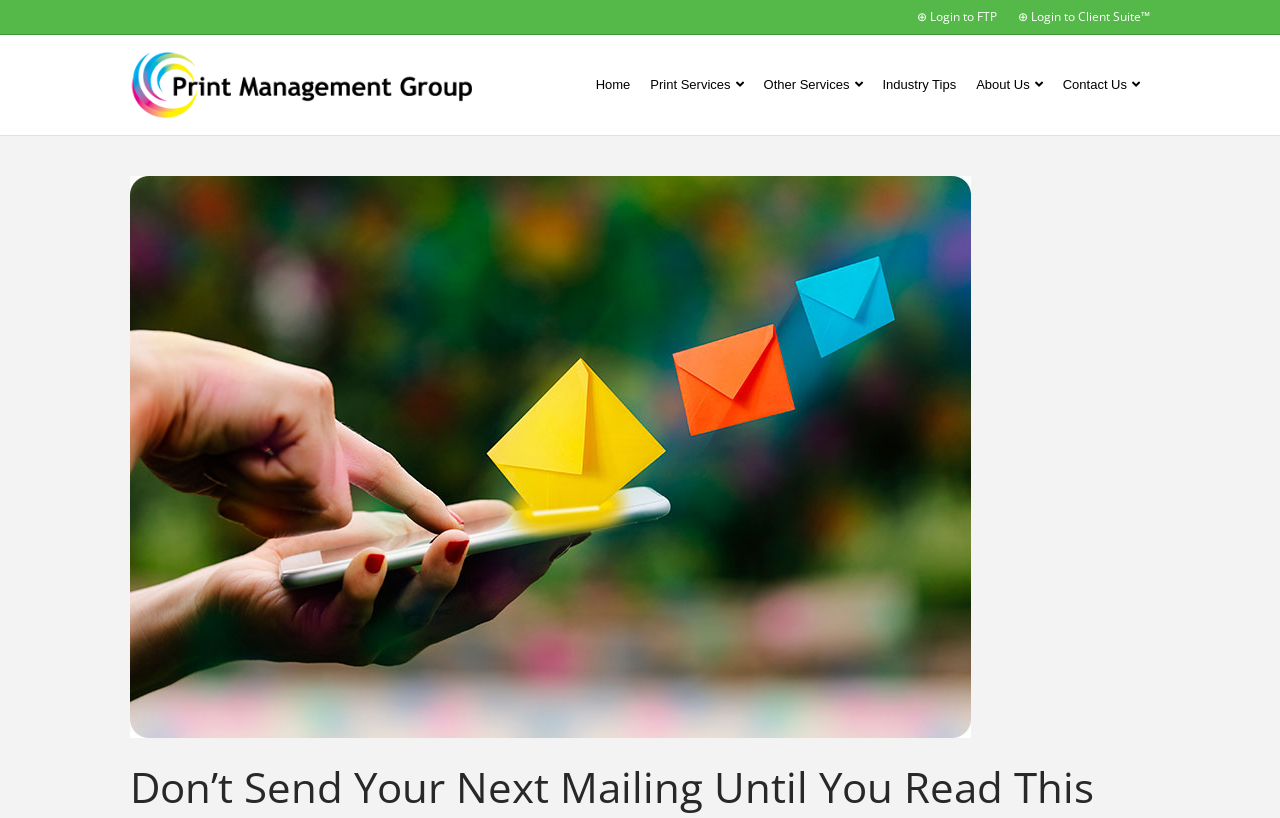Identify the bounding box coordinates for the region of the element that should be clicked to carry out the instruction: "login to Client Suite". The bounding box coordinates should be four float numbers between 0 and 1, i.e., [left, top, right, bottom].

[0.795, 0.01, 0.898, 0.031]